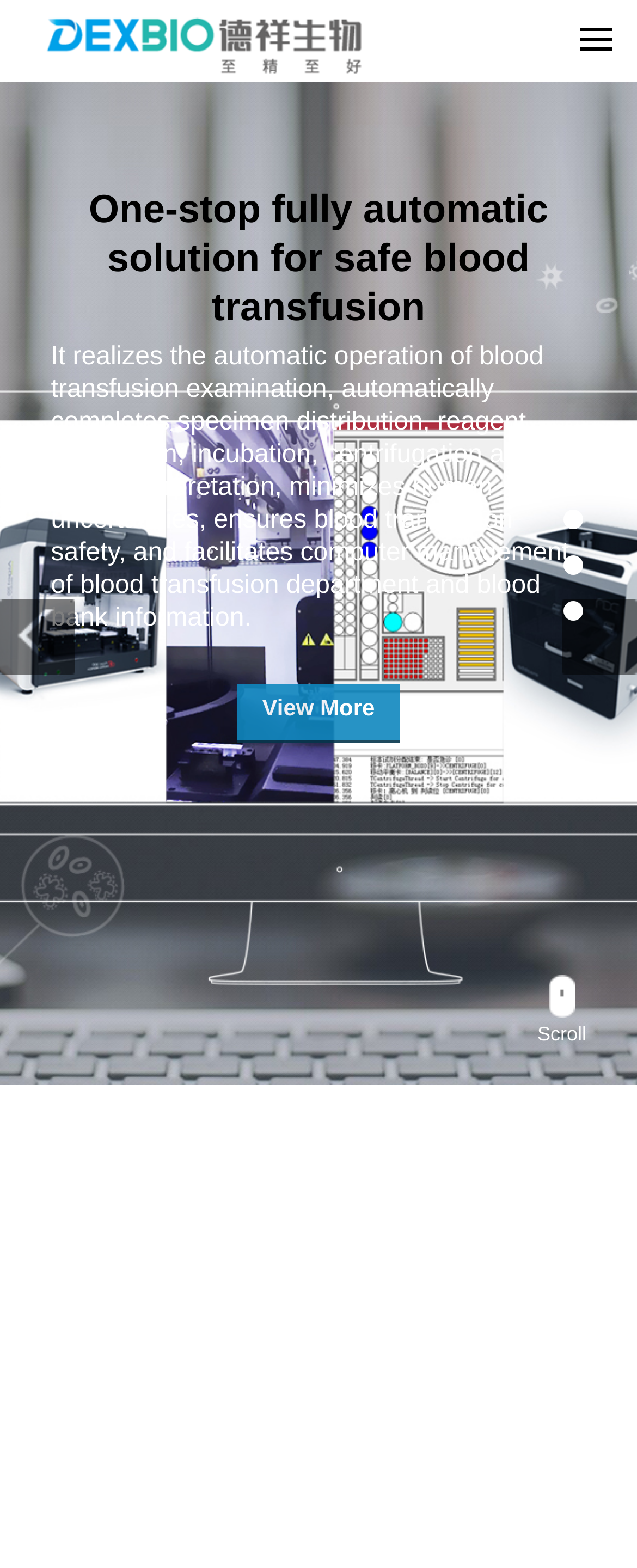Describe in detail what you see on the webpage.

This webpage appears to be the homepage of a company called Dexbio, which provides a one-stop fully automatic solution for safe blood transfusion. 

At the top of the page, there is a heading with a link to the company's homepage. Below this, there is a layout table that occupies most of the page. Within this table, there is a prominent heading that describes the company's product, followed by a brief paragraph explaining its features and benefits. 

To the right of this text, there is a link to "View More" and a set of navigation links to "Previous" and "Next" pages. 

Further down the page, there is a section with four columns, each containing a link to a different part of the website: "About Dexbio", "News Center", "Product", and "Contact Us". 

Below this section, there is a footer area with several links, including "About Us", "Sitemap", "Friendly Link", and "Contact Us", separated by vertical lines. 

At the very bottom of the page, there is a copyright notice, a link to a Chinese government registration number, an image, and a text stating the ICP number. On the right side of the page, there are four small links, but their contents are not specified.